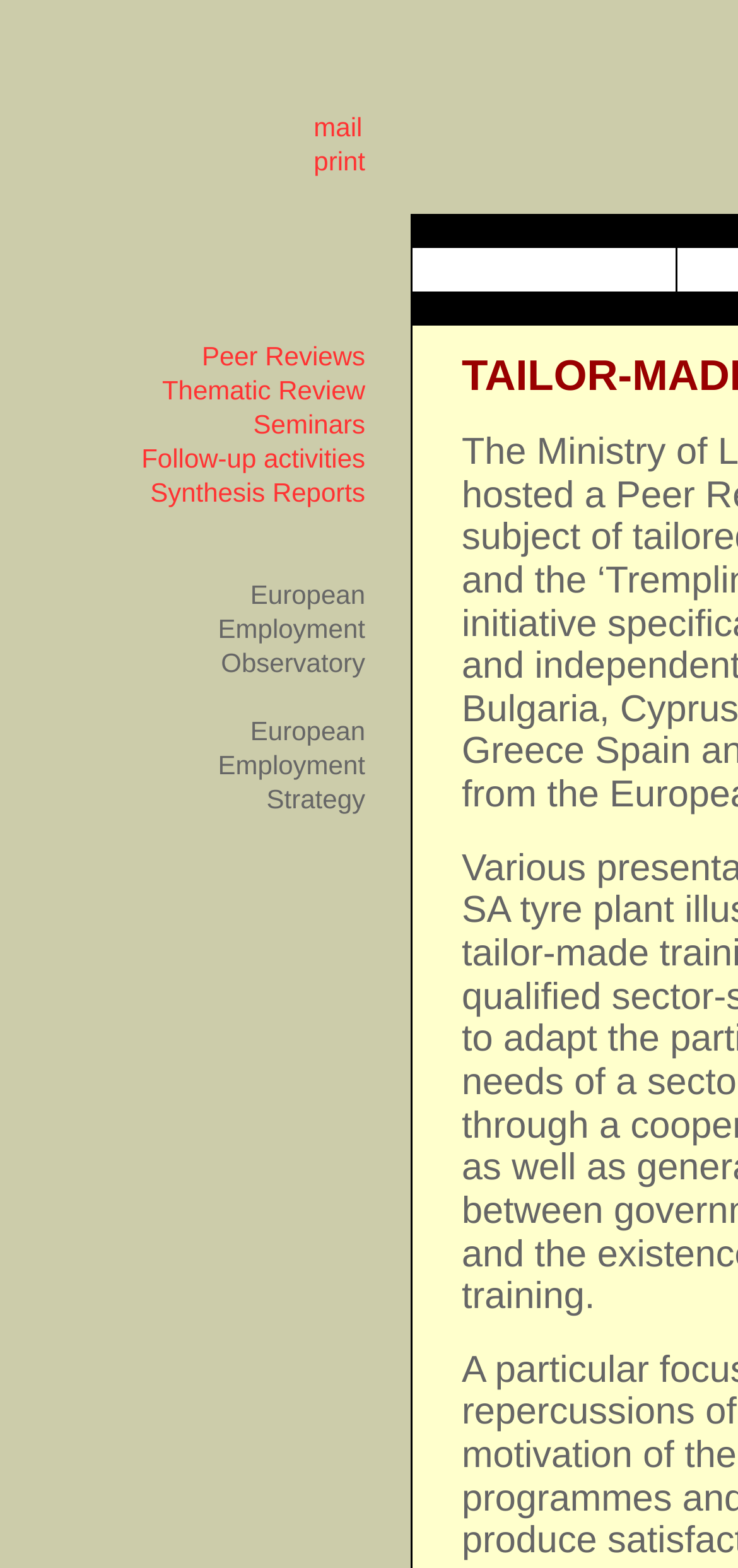Identify the bounding box for the described UI element: "June 2023".

None